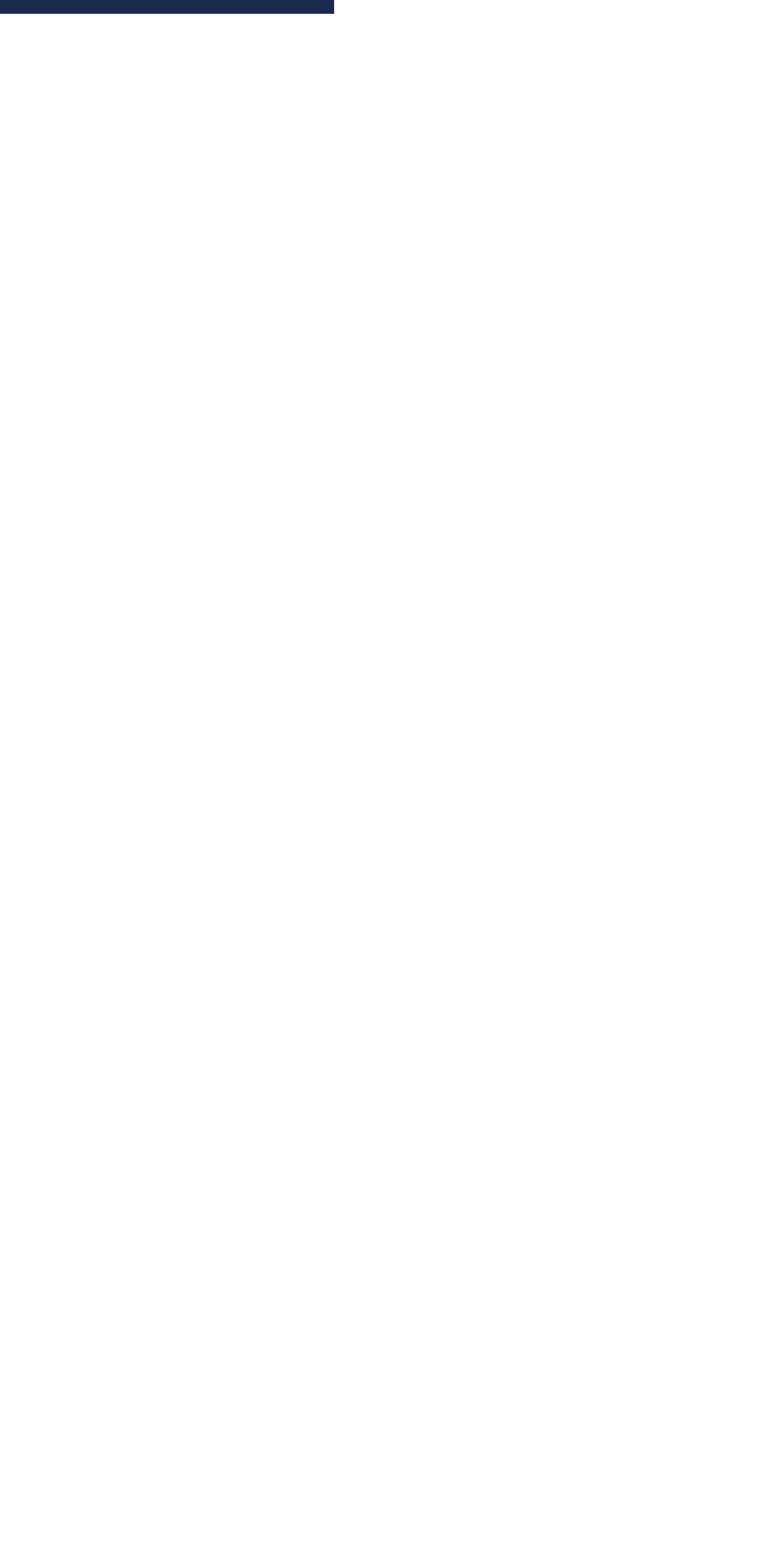Determine the bounding box coordinates (top-left x, top-left y, bottom-right x, bottom-right y) of the UI element described in the following text: Home

[0.0, 0.162, 0.169, 0.211]